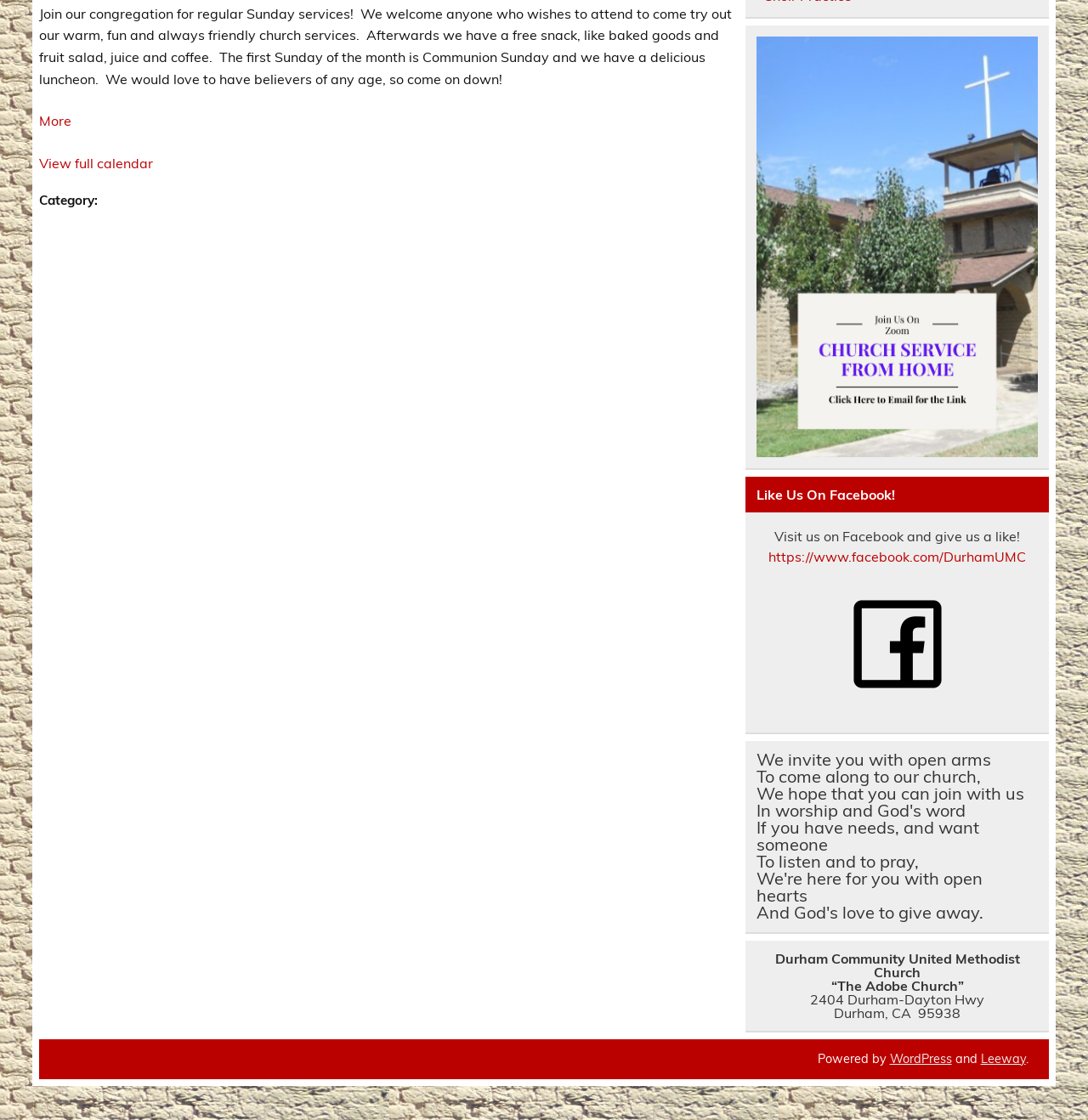Extract the bounding box coordinates for the UI element described as: "https://www.facebook.com/DurhamUMC".

[0.706, 0.489, 0.943, 0.504]